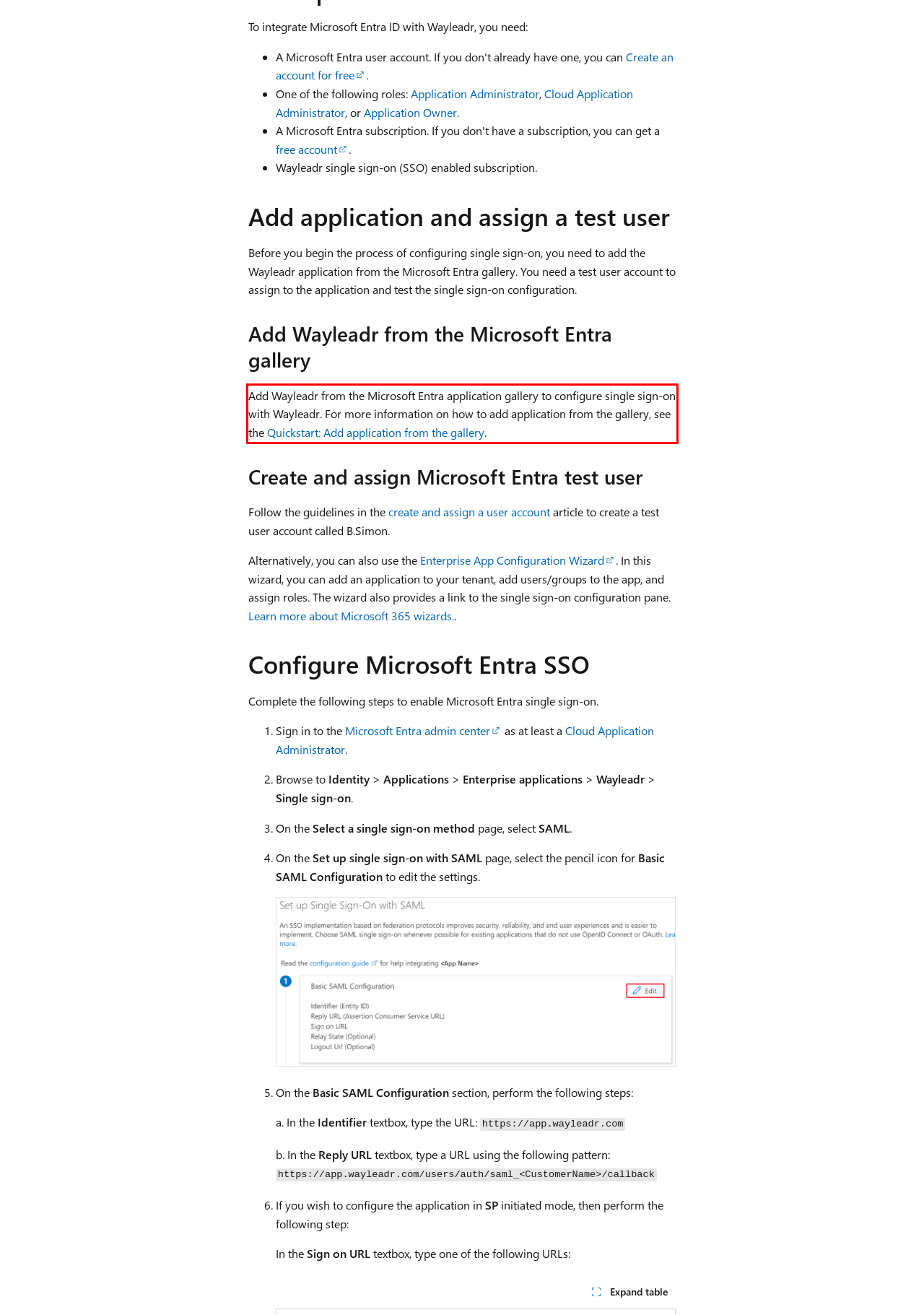You are presented with a screenshot containing a red rectangle. Extract the text found inside this red bounding box.

Add Wayleadr from the Microsoft Entra application gallery to configure single sign-on with Wayleadr. For more information on how to add application from the gallery, see the Quickstart: Add application from the gallery.